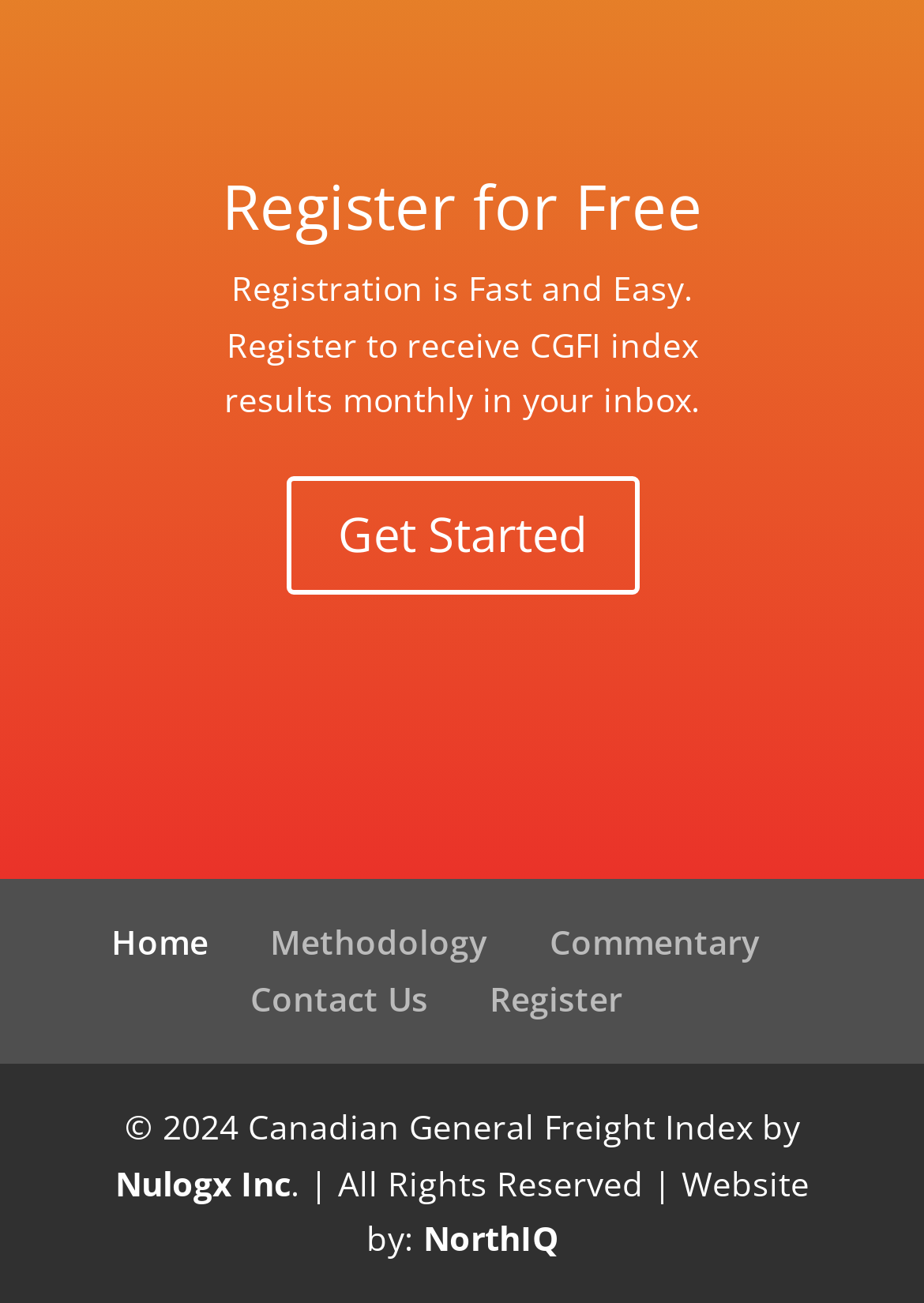Please identify the bounding box coordinates of the element that needs to be clicked to execute the following command: "contact us". Provide the bounding box using four float numbers between 0 and 1, formatted as [left, top, right, bottom].

[0.271, 0.749, 0.463, 0.784]